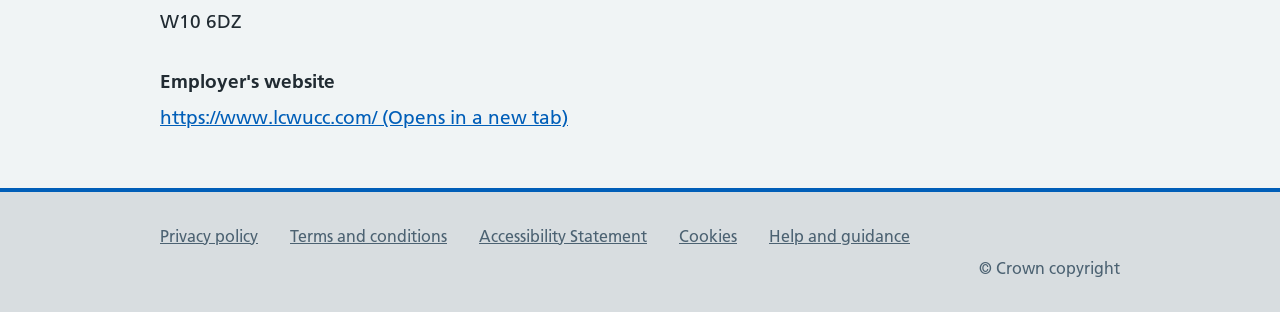What is the copyright information?
Based on the visual information, provide a detailed and comprehensive answer.

The copyright information is located at the bottom of the webpage, inside a static text element with a bounding box of [0.765, 0.826, 0.875, 0.89]. It states that the content is copyrighted by the Crown.